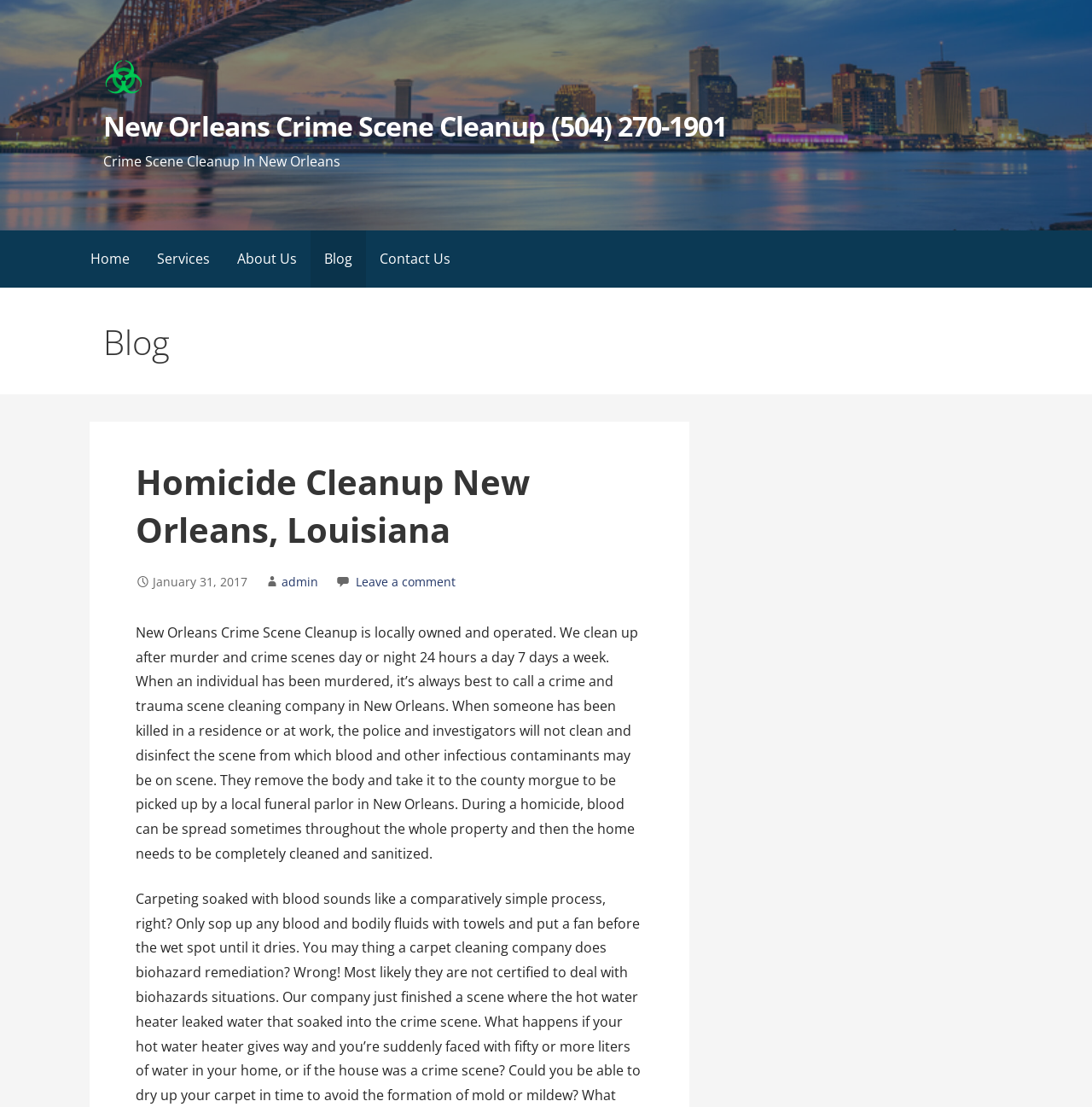Determine the webpage's heading and output its text content.

Homicide Cleanup New Orleans, Louisiana